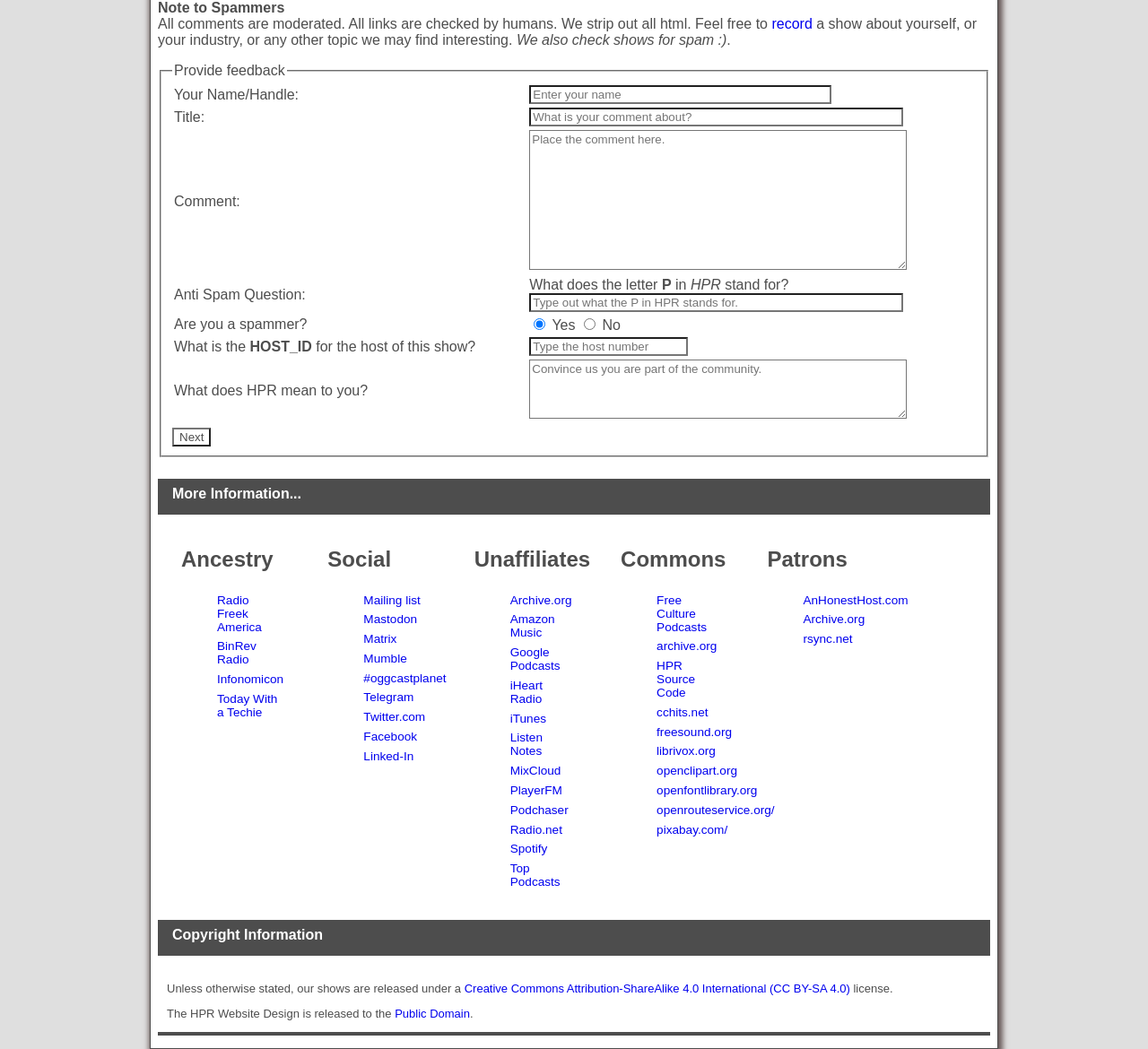Reply to the question with a brief word or phrase: What is the purpose of the radio button in the 'Provide feedback' section?

To indicate whether the user is a spammer